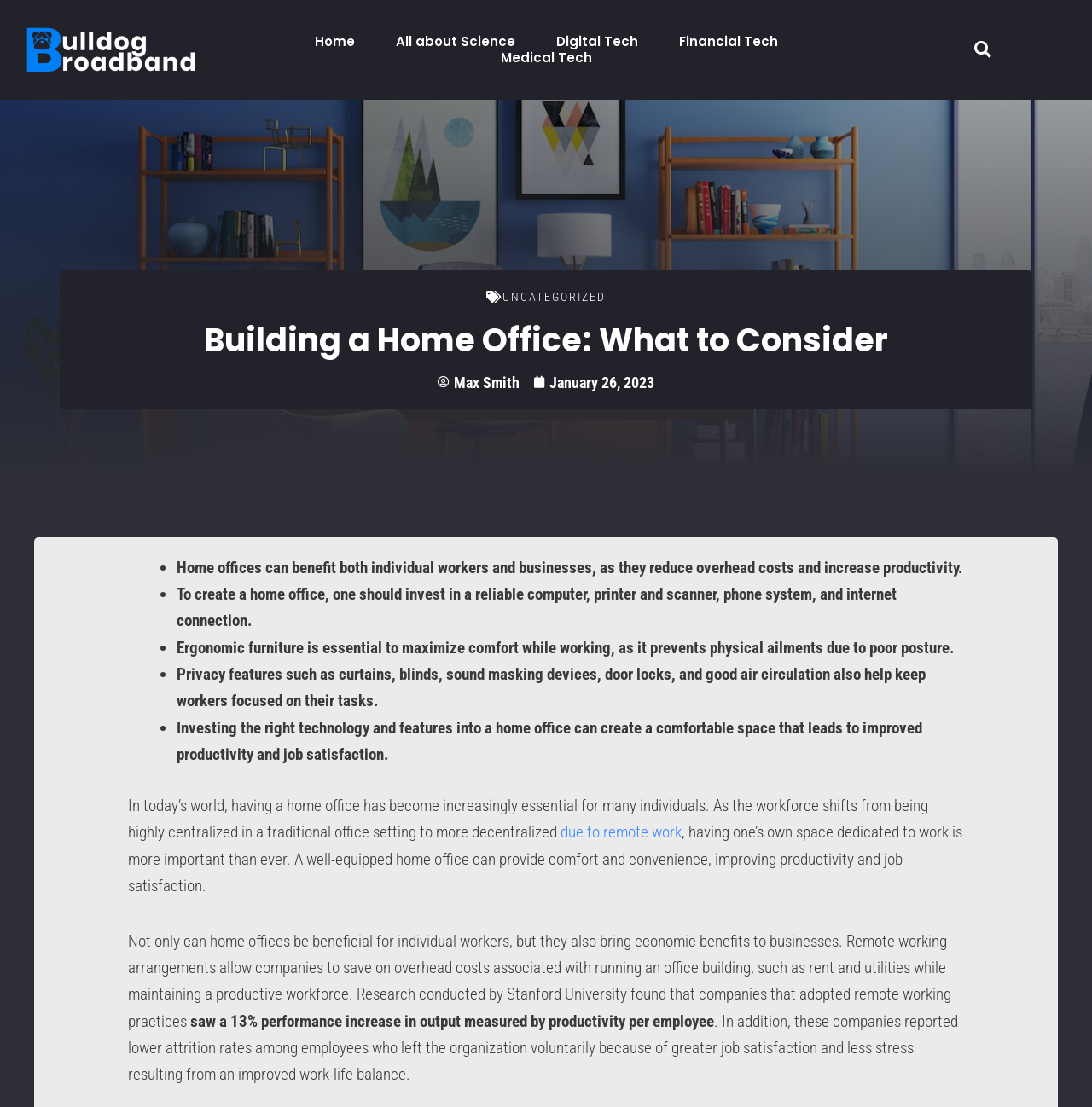What is essential to maximize comfort while working?
Using the visual information, reply with a single word or short phrase.

Ergonomic furniture